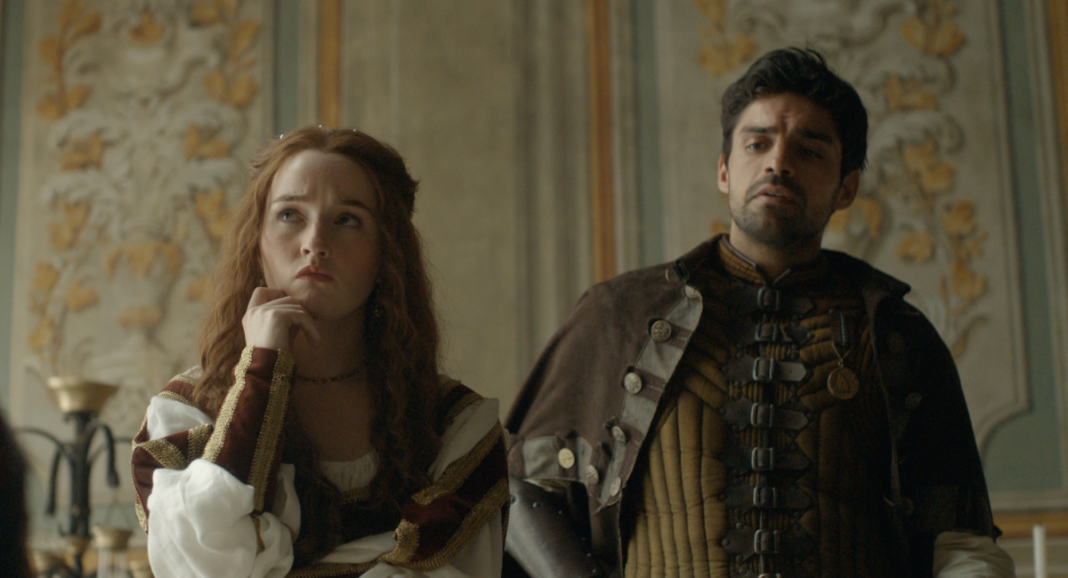Please analyze the image and provide a thorough answer to the question:
What is the attire worn by Dario?

The caption describes Dario's attire as a 'detailed brown vest and cloak', indicating that he is wearing a vest and cloak of brown color.